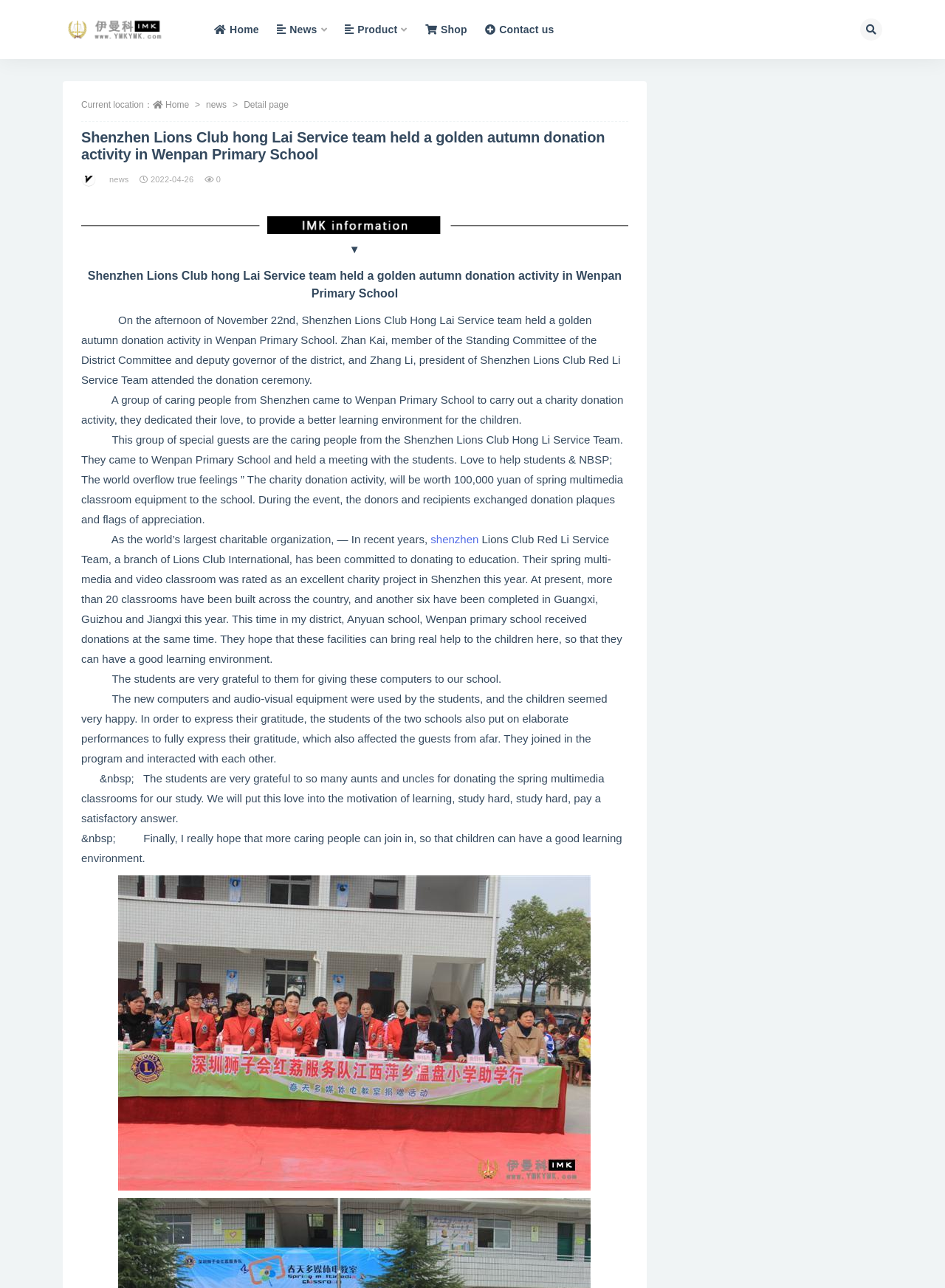What is the purpose of the charity event?
Provide a concise answer using a single word or phrase based on the image.

To provide a better learning environment